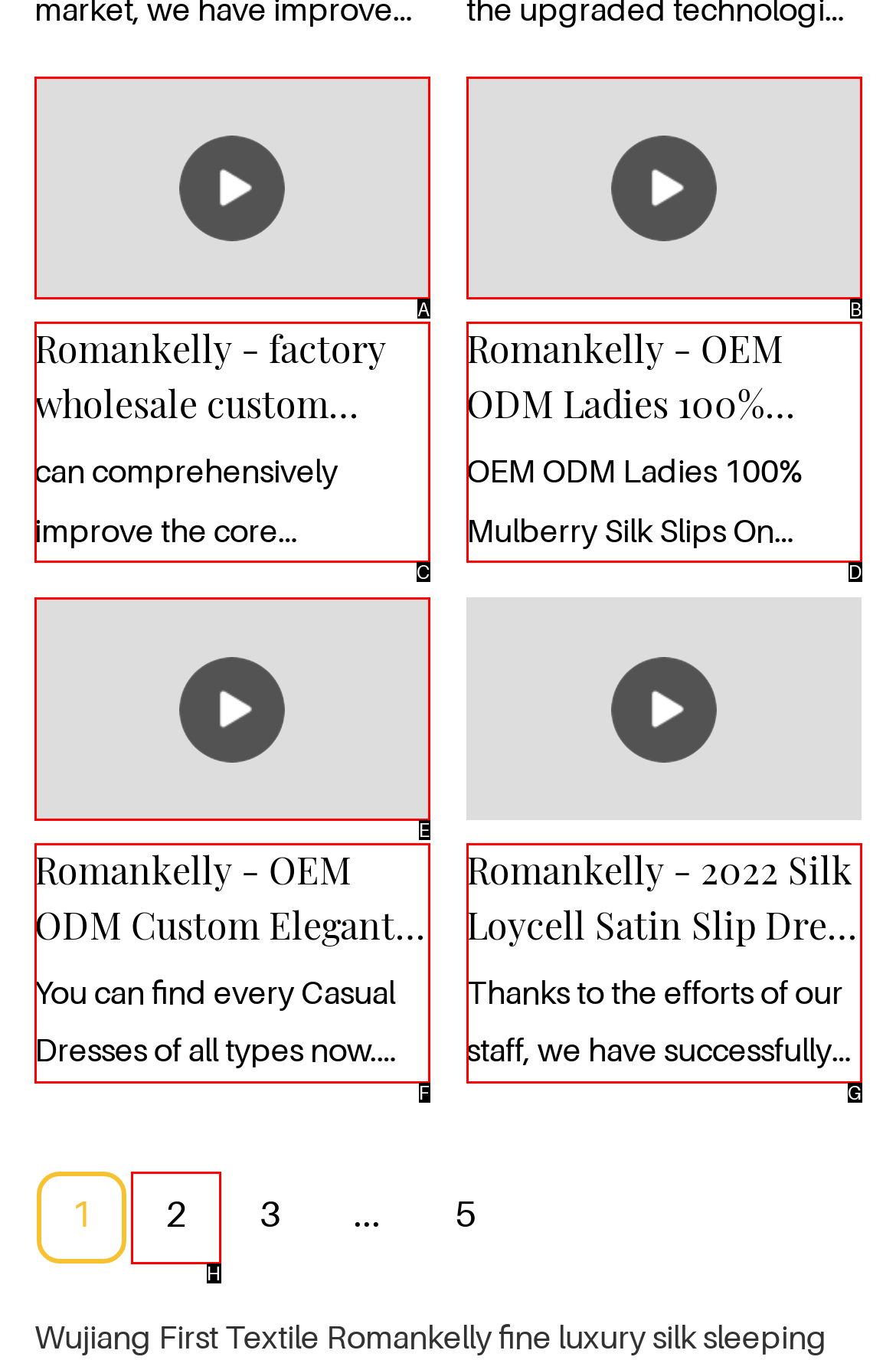Based on the description: 2, identify the matching lettered UI element.
Answer by indicating the letter from the choices.

H